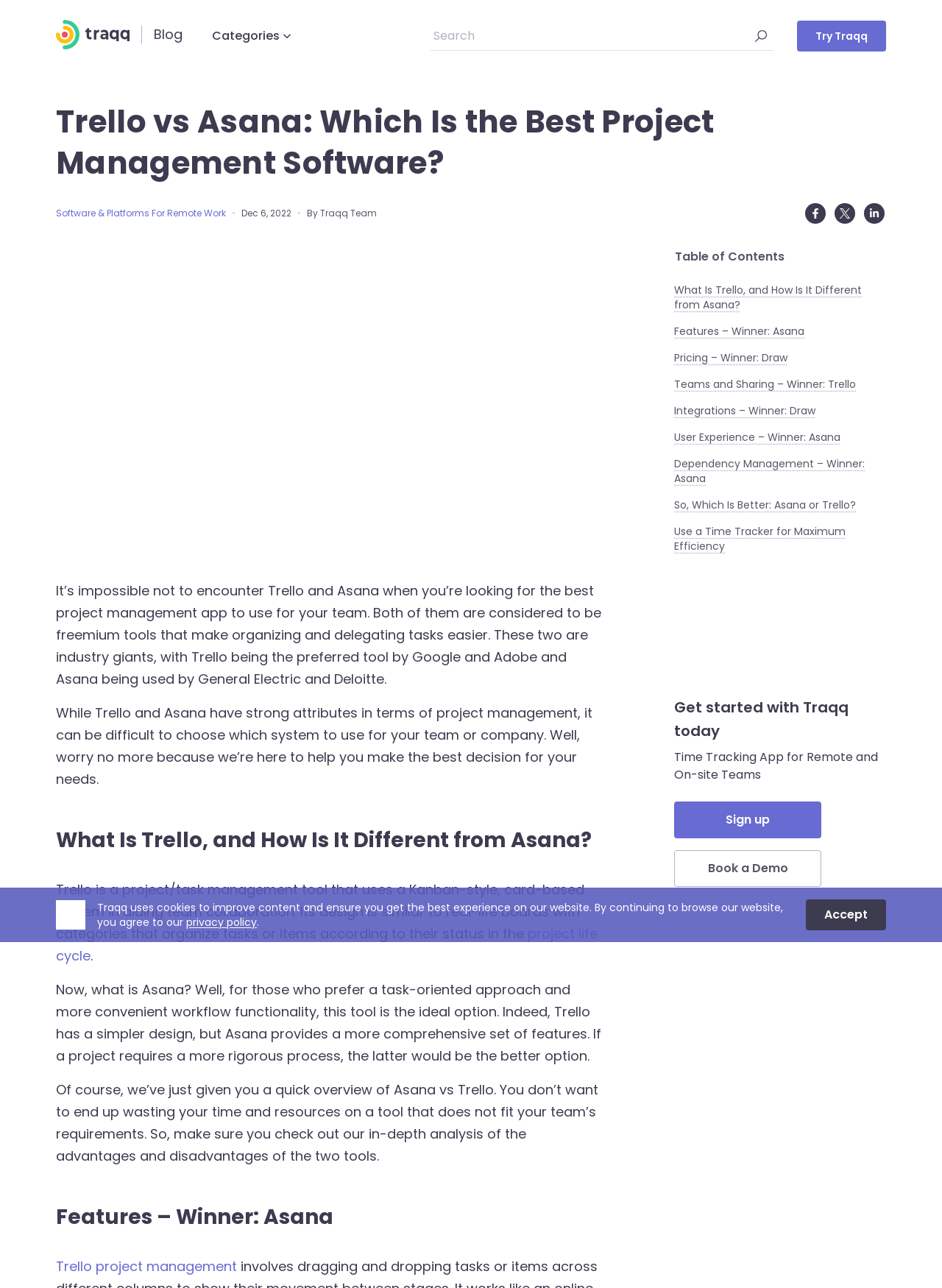Predict the bounding box coordinates of the area that should be clicked to accomplish the following instruction: "Try Traqq". The bounding box coordinates should consist of four float numbers between 0 and 1, i.e., [left, top, right, bottom].

[0.846, 0.016, 0.941, 0.04]